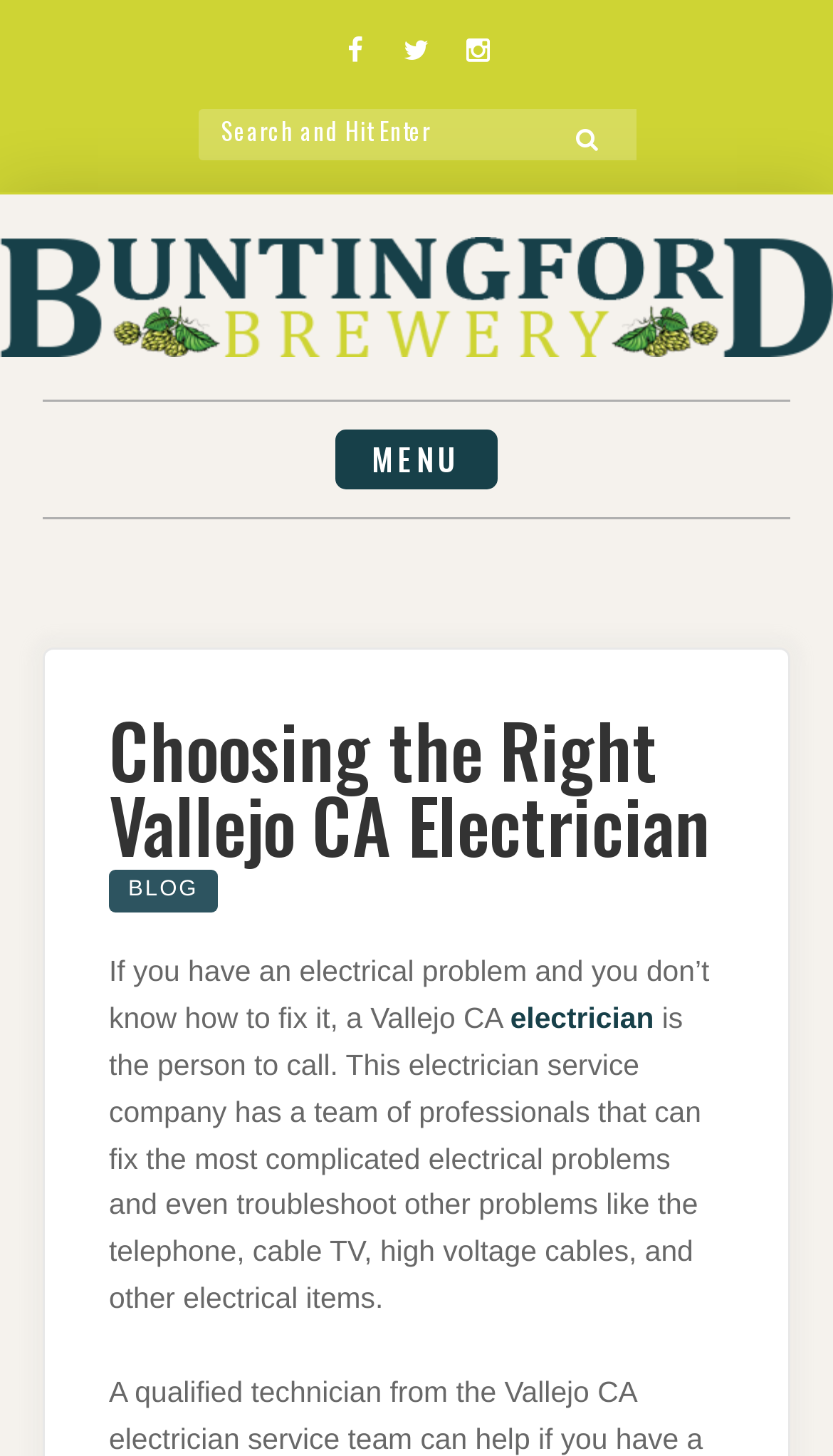Can you find the bounding box coordinates for the UI element given this description: "alt="Buntingford Brewery""? Provide the coordinates as four float numbers between 0 and 1: [left, top, right, bottom].

[0.0, 0.163, 1.0, 0.245]